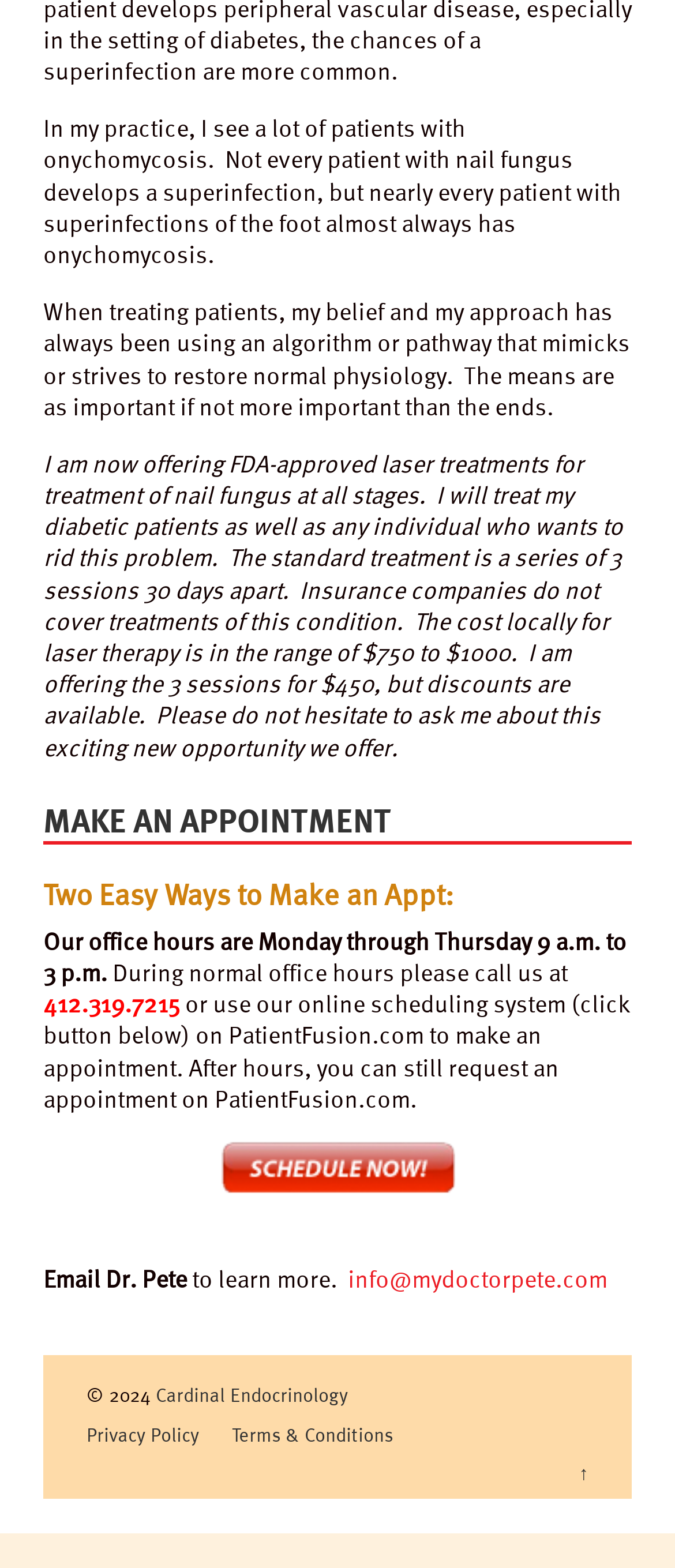Use a single word or phrase to answer the question:
What is the doctor's email address?

info@mydoctorpete.com